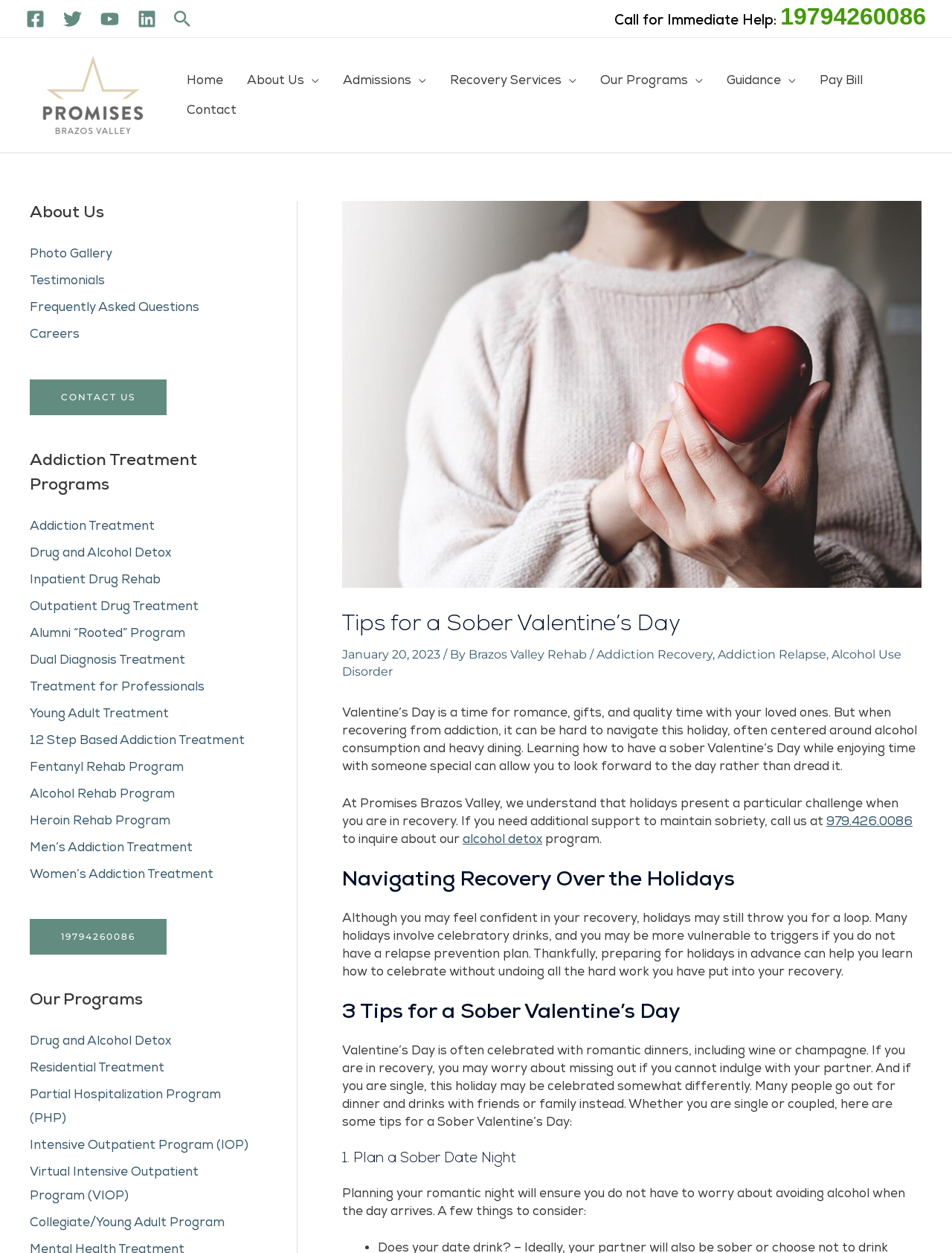Locate the bounding box coordinates of the region to be clicked to comply with the following instruction: "Contact us". The coordinates must be four float numbers between 0 and 1, in the form [left, top, right, bottom].

[0.031, 0.303, 0.175, 0.331]